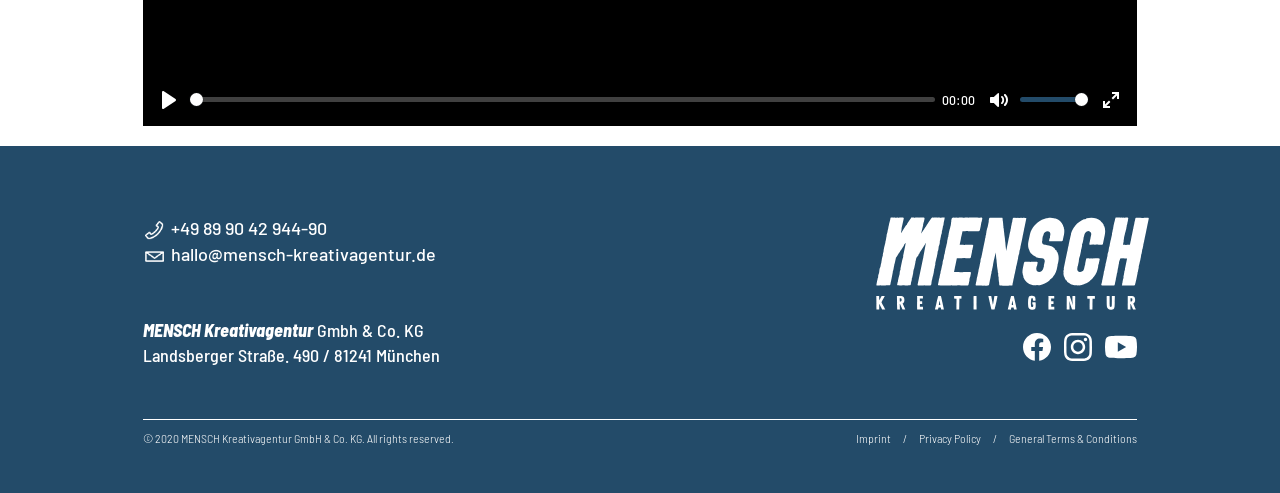Based on the image, provide a detailed and complete answer to the question: 
How can you mute the audio?

The Mute button is located at coordinates [0.768, 0.17, 0.793, 0.235] and has the text 'Mute'. Clicking this button will mute the audio.